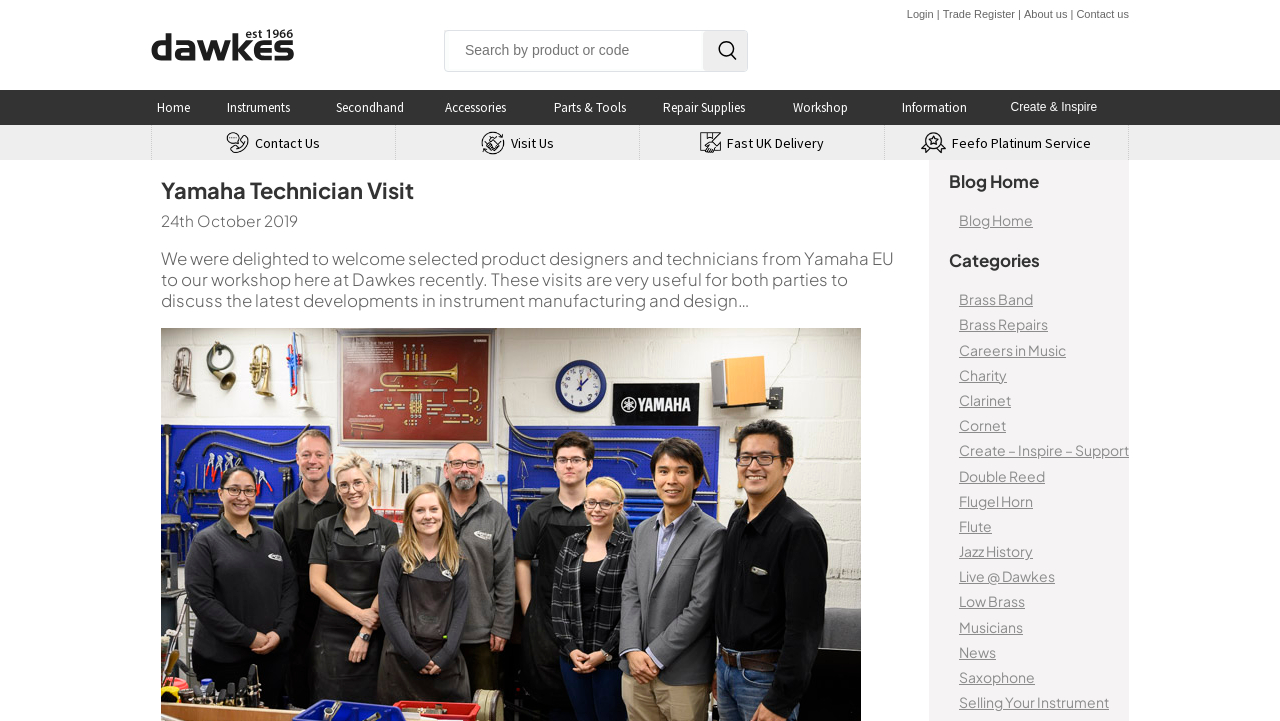Please identify the coordinates of the bounding box that should be clicked to fulfill this instruction: "Learn about Yamaha Technician Visit".

[0.118, 0.092, 0.23, 0.115]